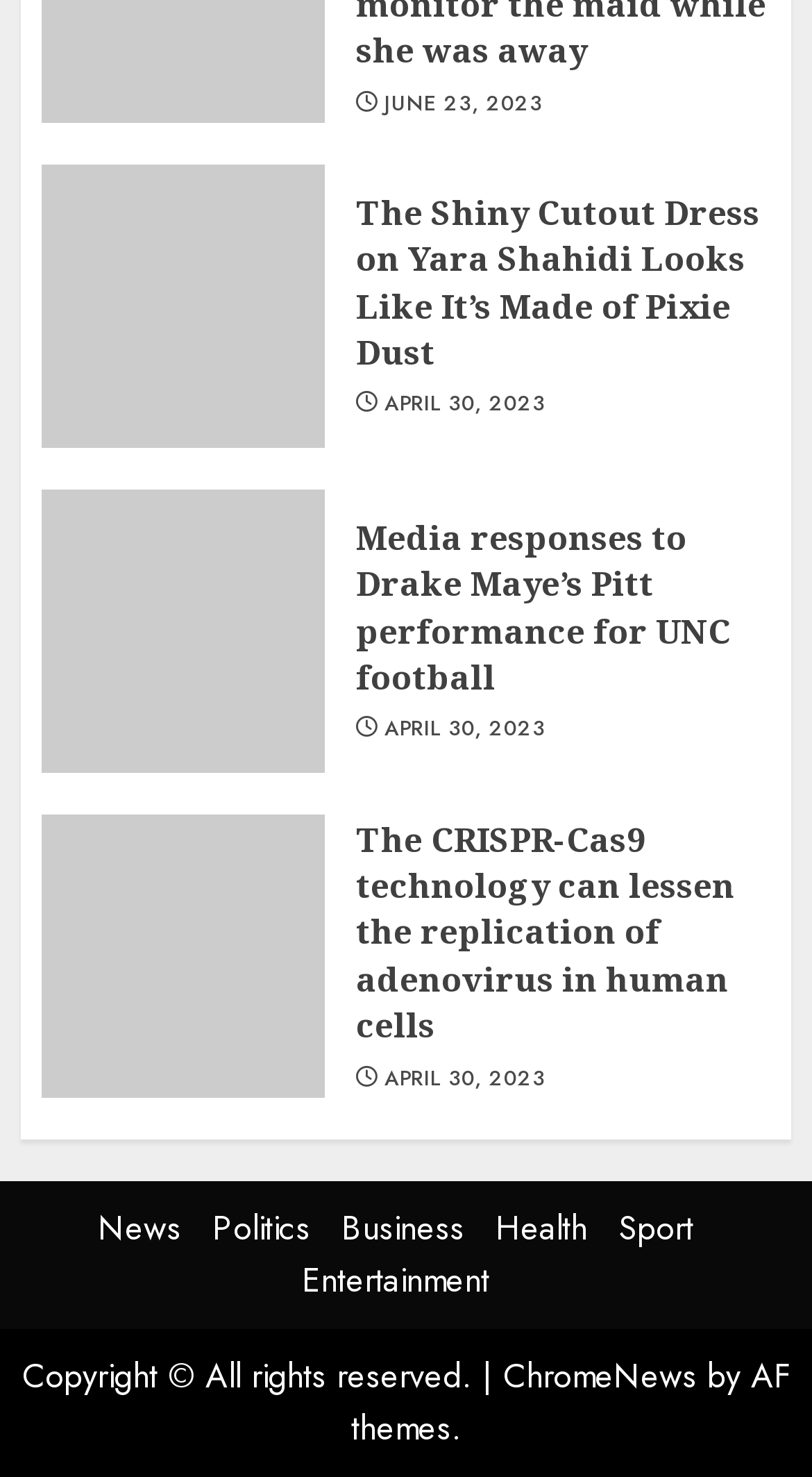Respond to the following question using a concise word or phrase: 
What is the name of the website?

ChromeNews